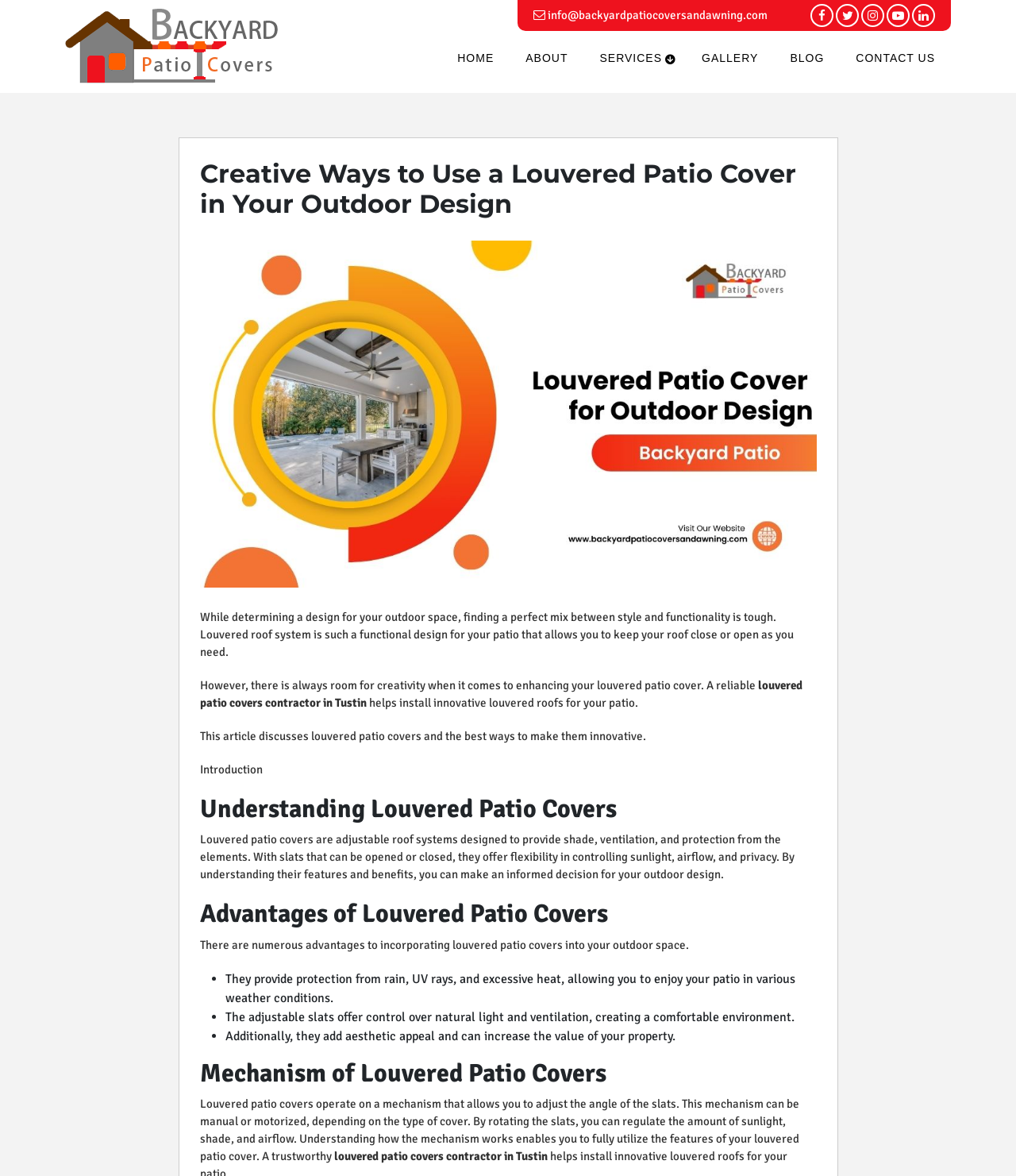What is the purpose of louvered patio covers?
Use the screenshot to answer the question with a single word or phrase.

Provide shade, ventilation, and protection